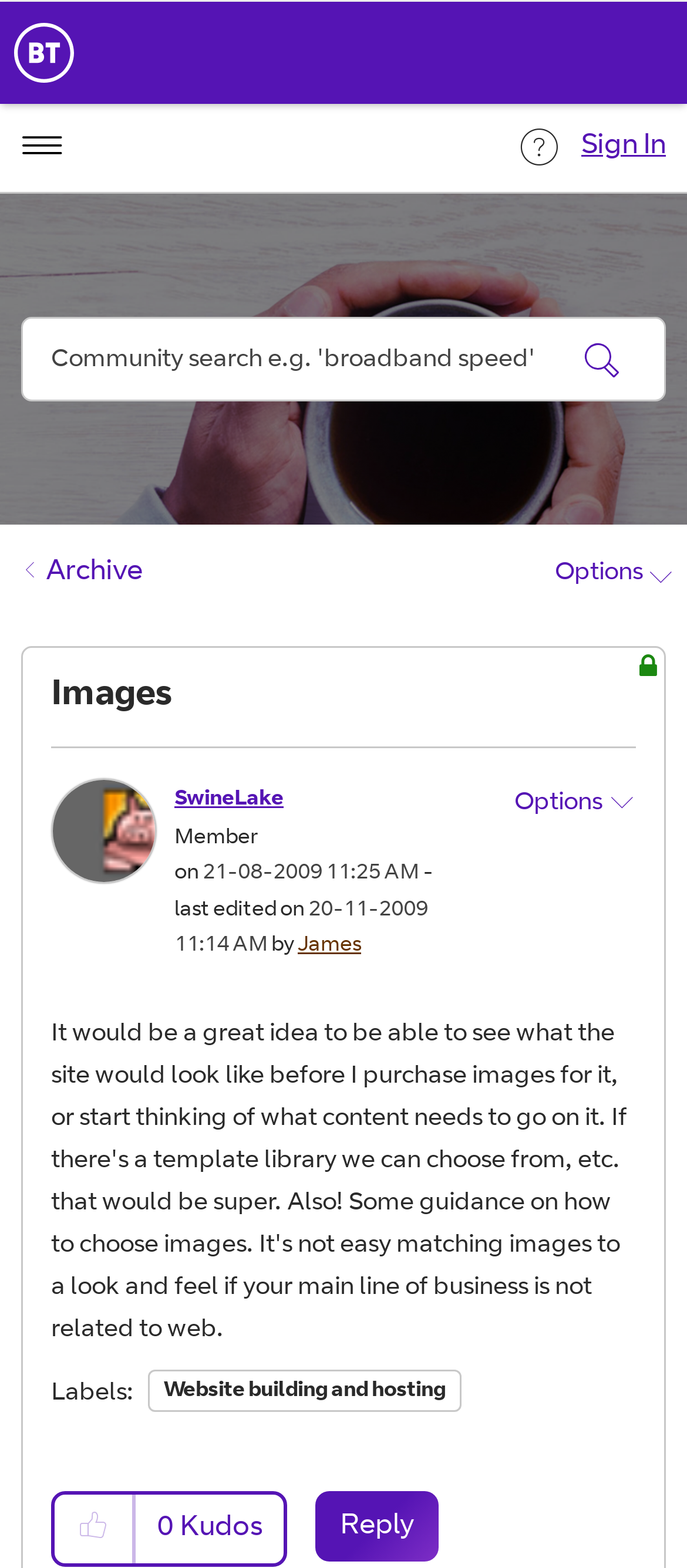Please predict the bounding box coordinates of the element's region where a click is necessary to complete the following instruction: "Search for something". The coordinates should be represented by four float numbers between 0 and 1, i.e., [left, top, right, bottom].

[0.813, 0.203, 0.936, 0.255]